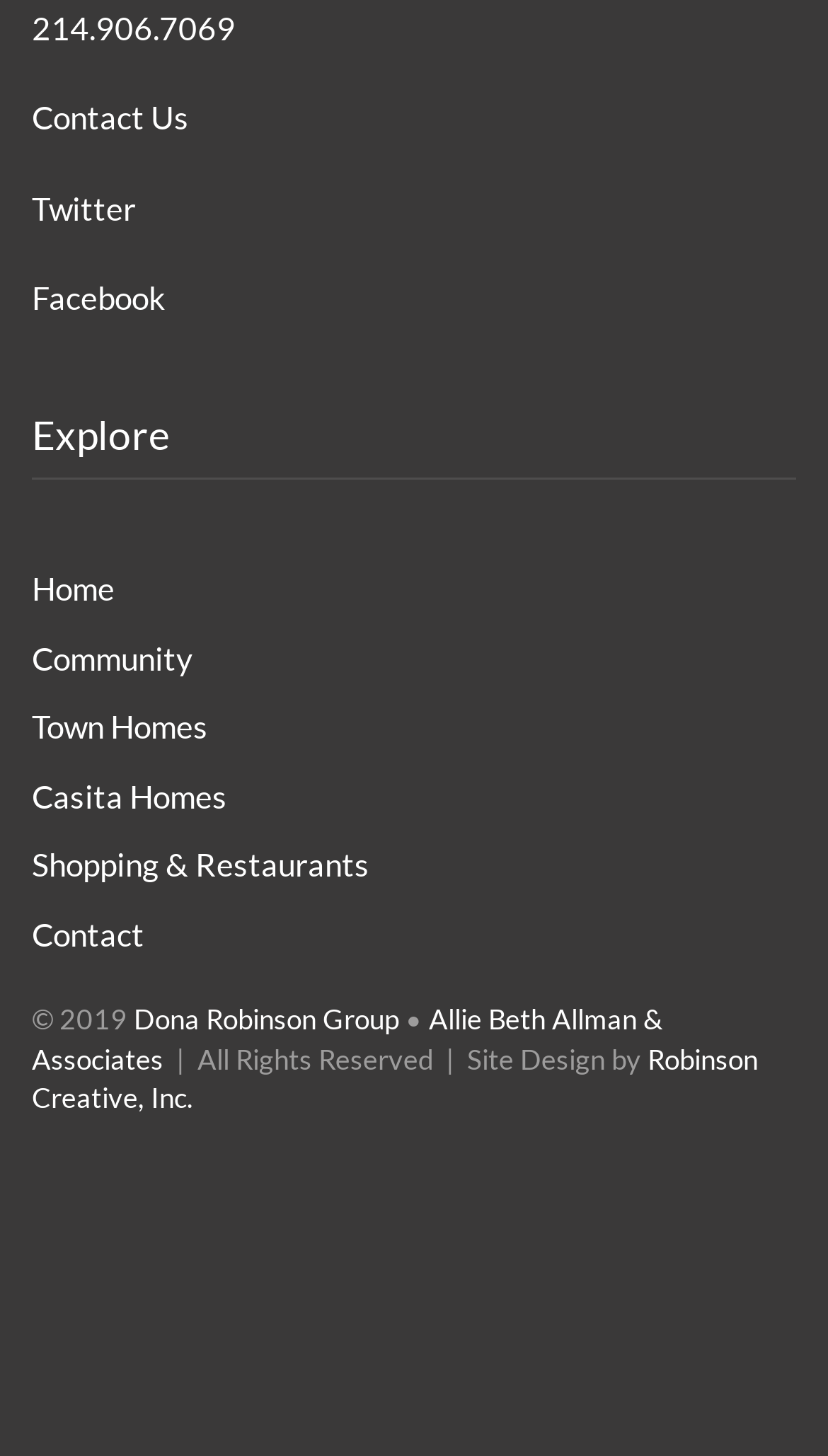Who is the website designer?
Look at the image and provide a short answer using one word or a phrase.

Robinson Creative, Inc.